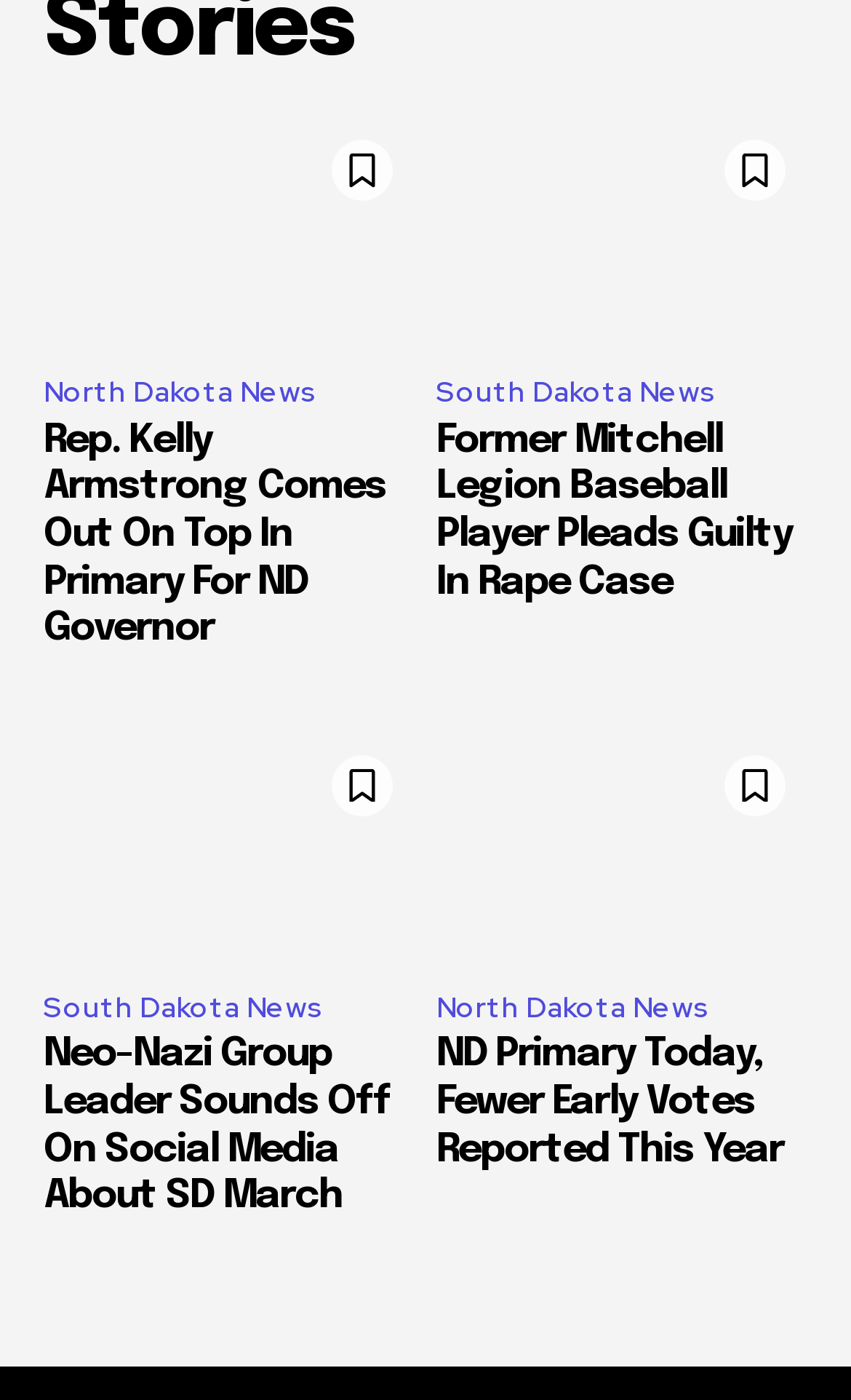Please predict the bounding box coordinates of the element's region where a click is necessary to complete the following instruction: "Read news about North Dakota". The coordinates should be represented by four float numbers between 0 and 1, i.e., [left, top, right, bottom].

[0.051, 0.264, 0.387, 0.299]